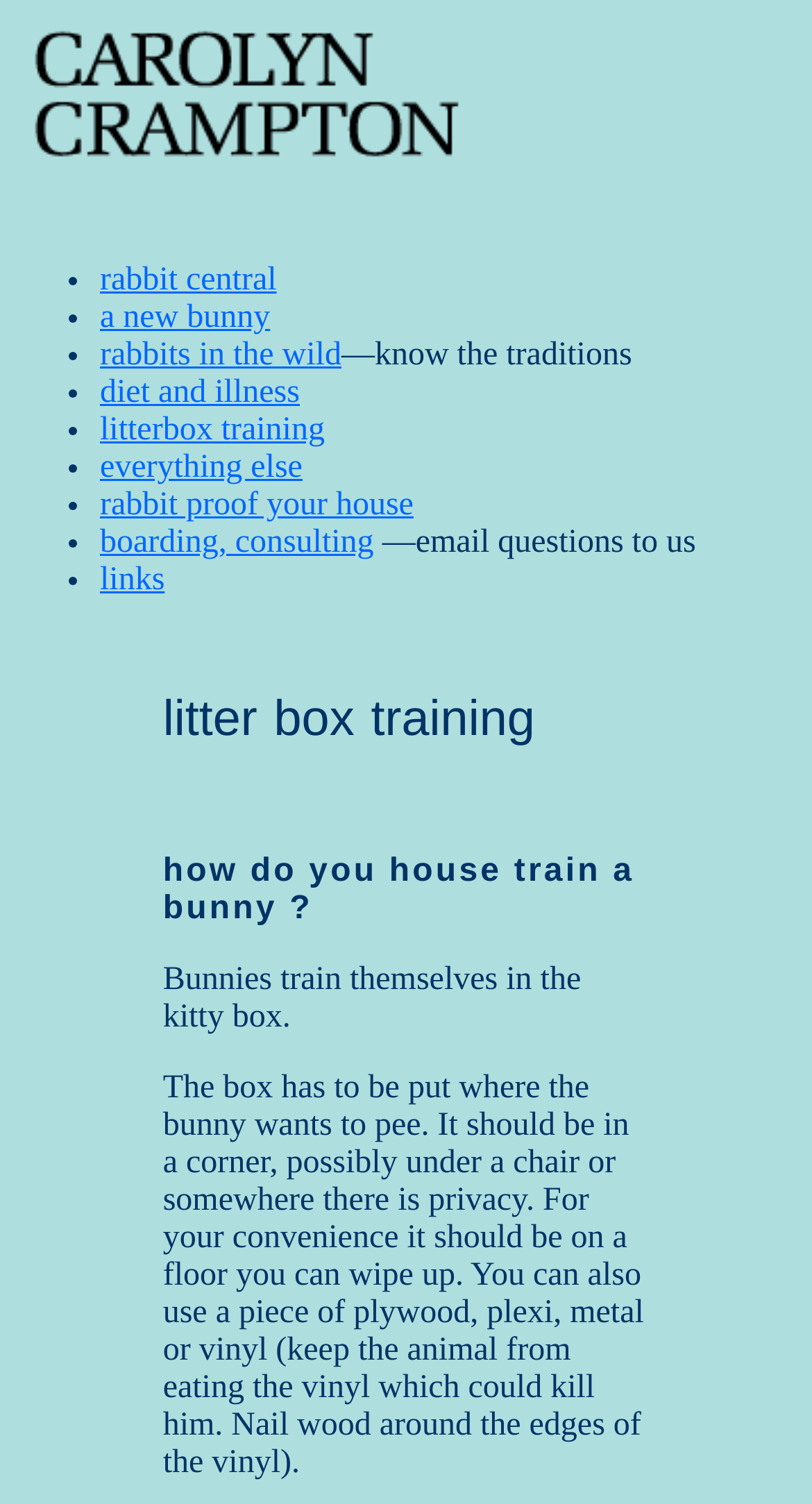Determine the bounding box coordinates of the region that needs to be clicked to achieve the task: "learn about diet and illness".

[0.123, 0.249, 0.369, 0.273]